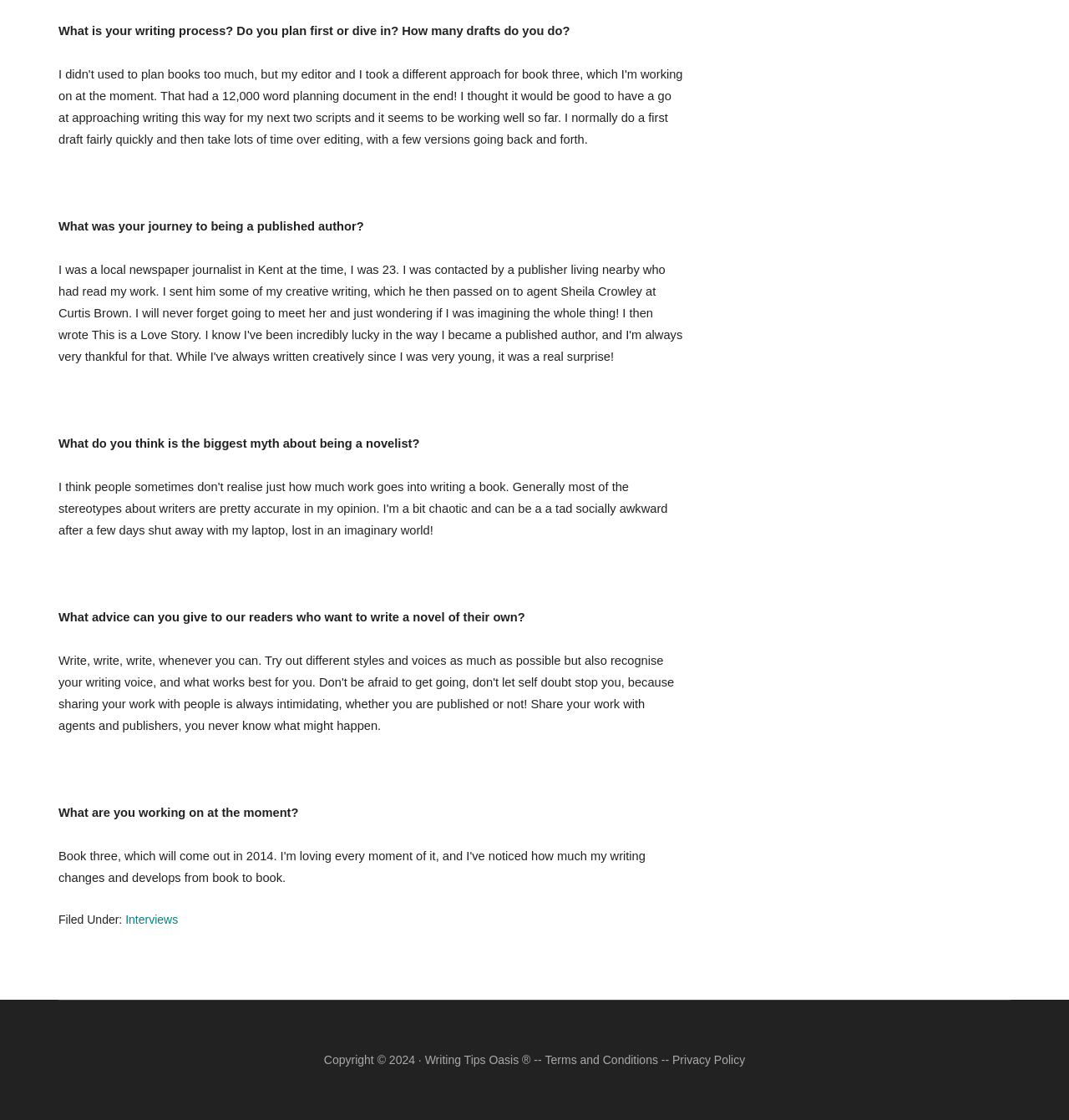What is the category of the current article?
Answer with a single word or short phrase according to what you see in the image.

Interviews